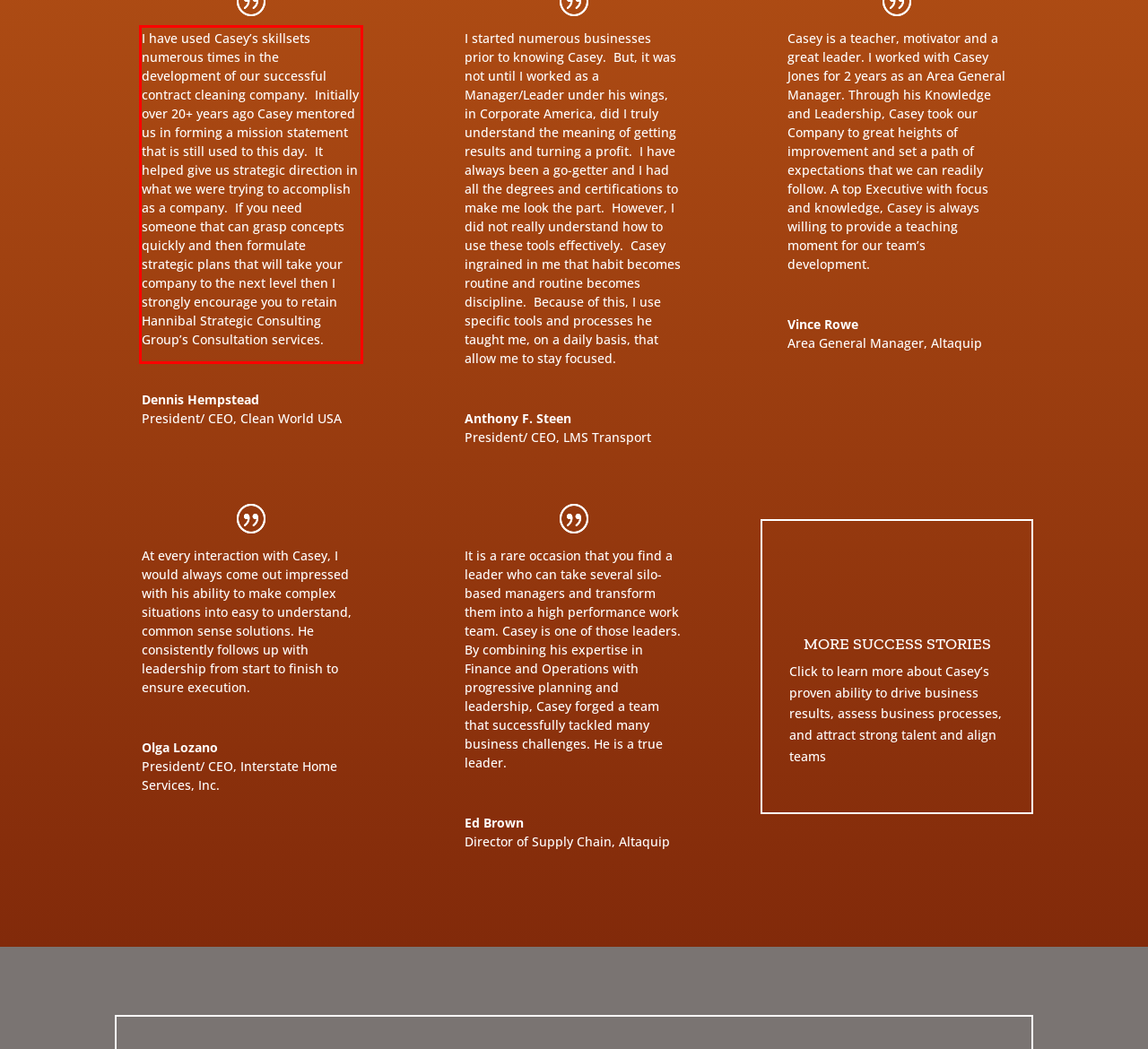Please look at the screenshot provided and find the red bounding box. Extract the text content contained within this bounding box.

I have used Casey’s skillsets numerous times in the development of our successful contract cleaning company. Initially over 20+ years ago Casey mentored us in forming a mission statement that is still used to this day. It helped give us strategic direction in what we were trying to accomplish as a company. If you need someone that can grasp concepts quickly and then formulate strategic plans that will take your company to the next level then I strongly encourage you to retain Hannibal Strategic Consulting Group’s Consultation services.